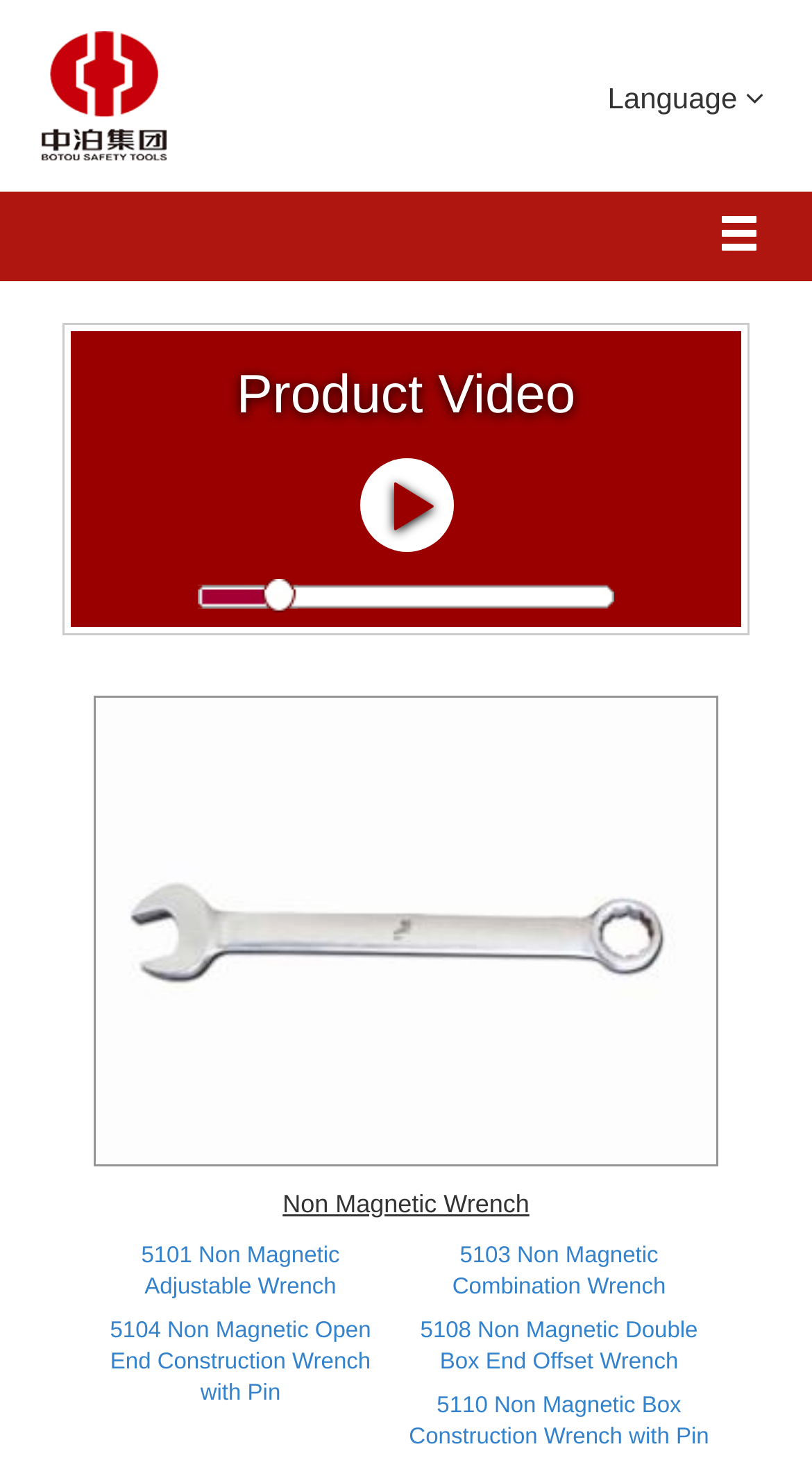Identify the bounding box coordinates of the HTML element based on this description: "Privacy Policy".

None